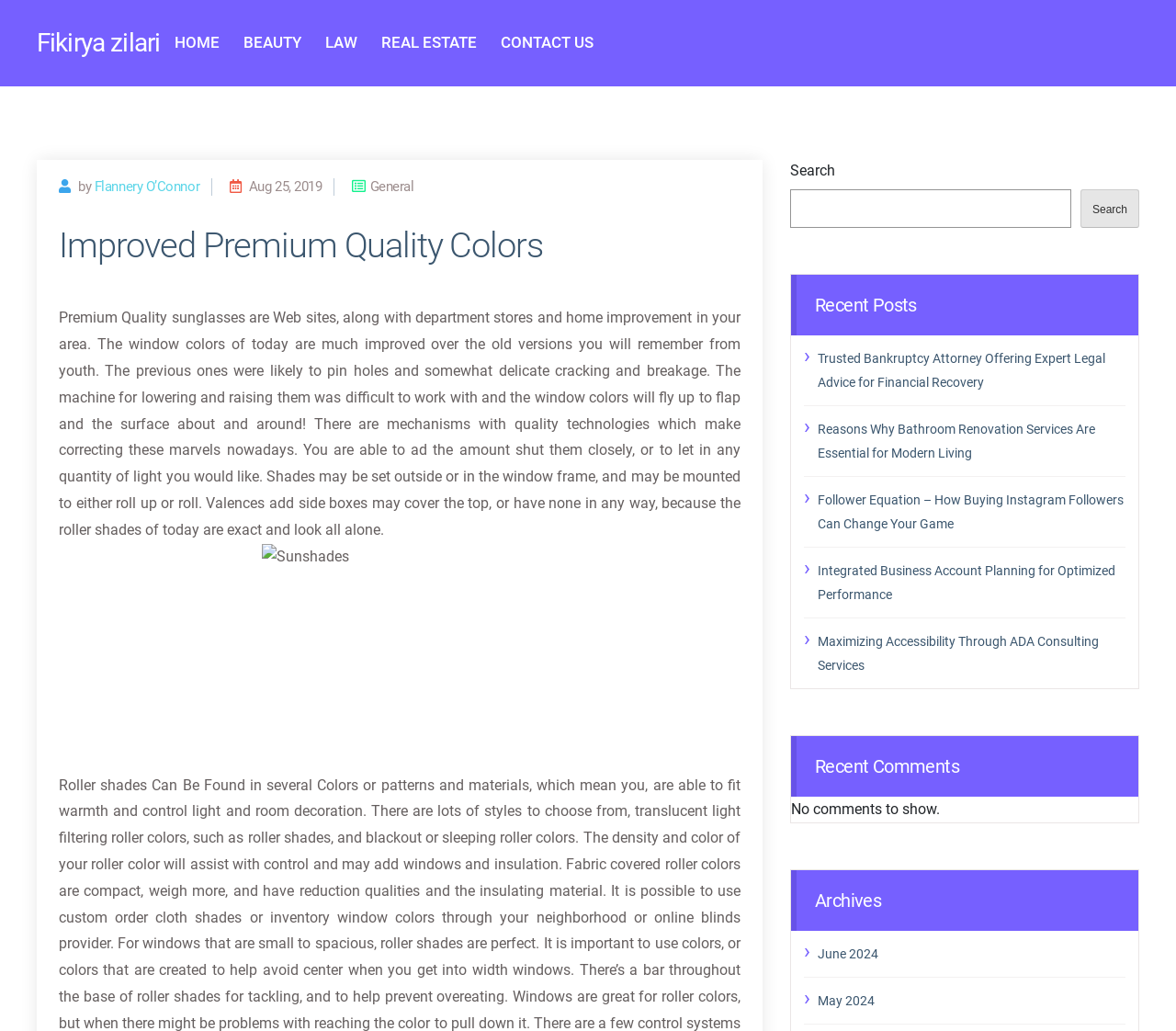Examine the screenshot and answer the question in as much detail as possible: How many recent posts are listed on the webpage?

I found the section 'Recent Posts' on the webpage and counted the number of links listed underneath. There are 5 links, so the answer is 5.